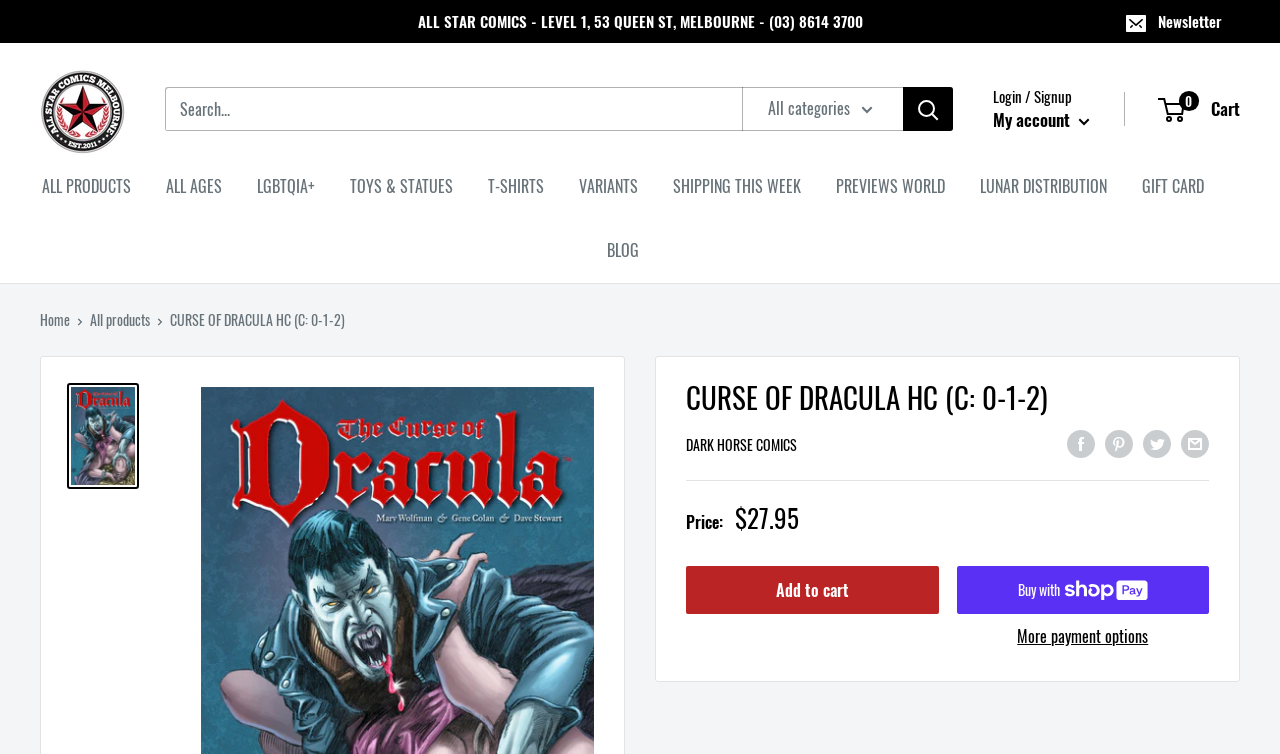What is the function of the button at the top right corner? Analyze the screenshot and reply with just one word or a short phrase.

Search